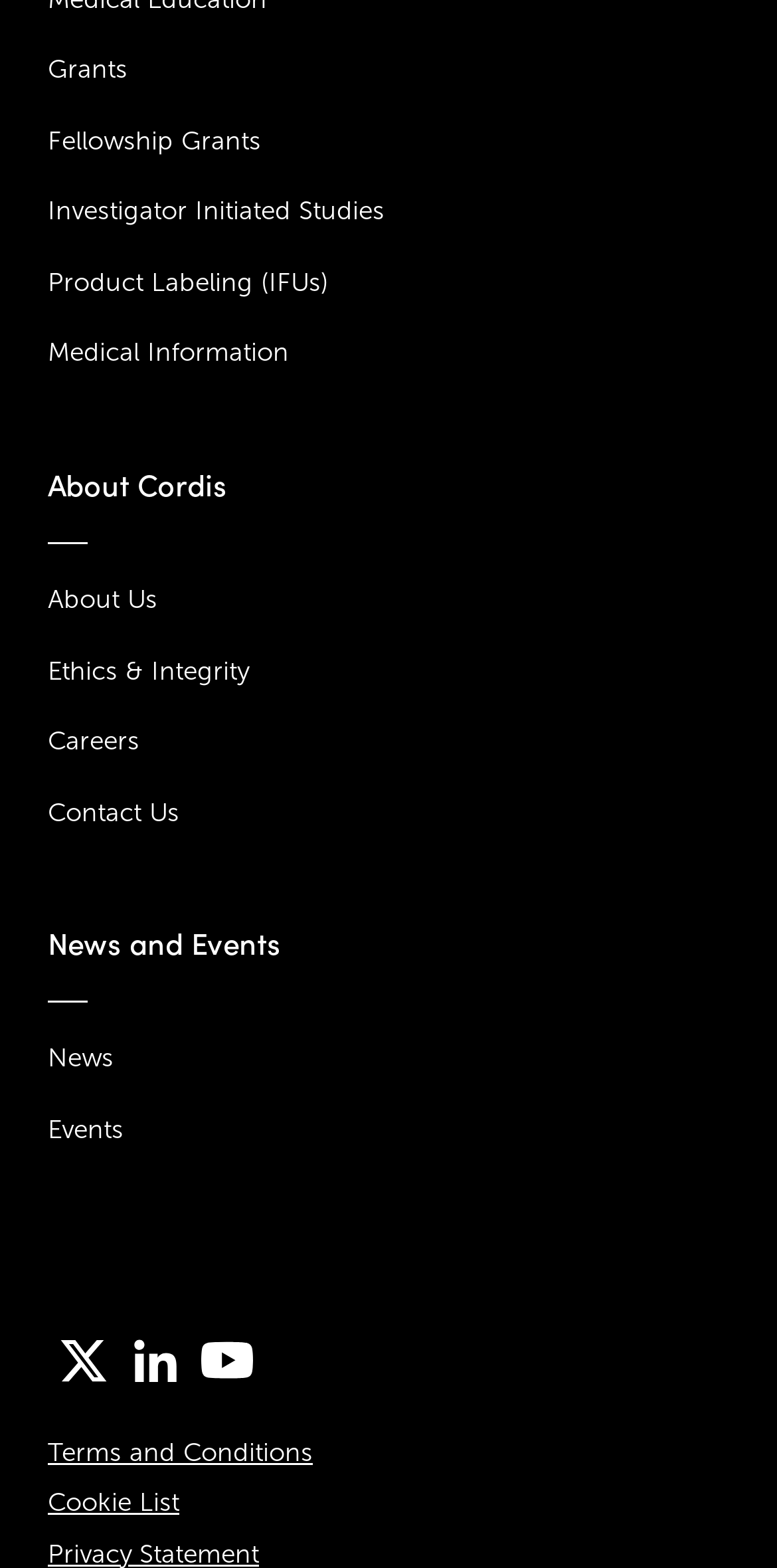Please provide a brief answer to the following inquiry using a single word or phrase:
What is the name of the company?

Cordis